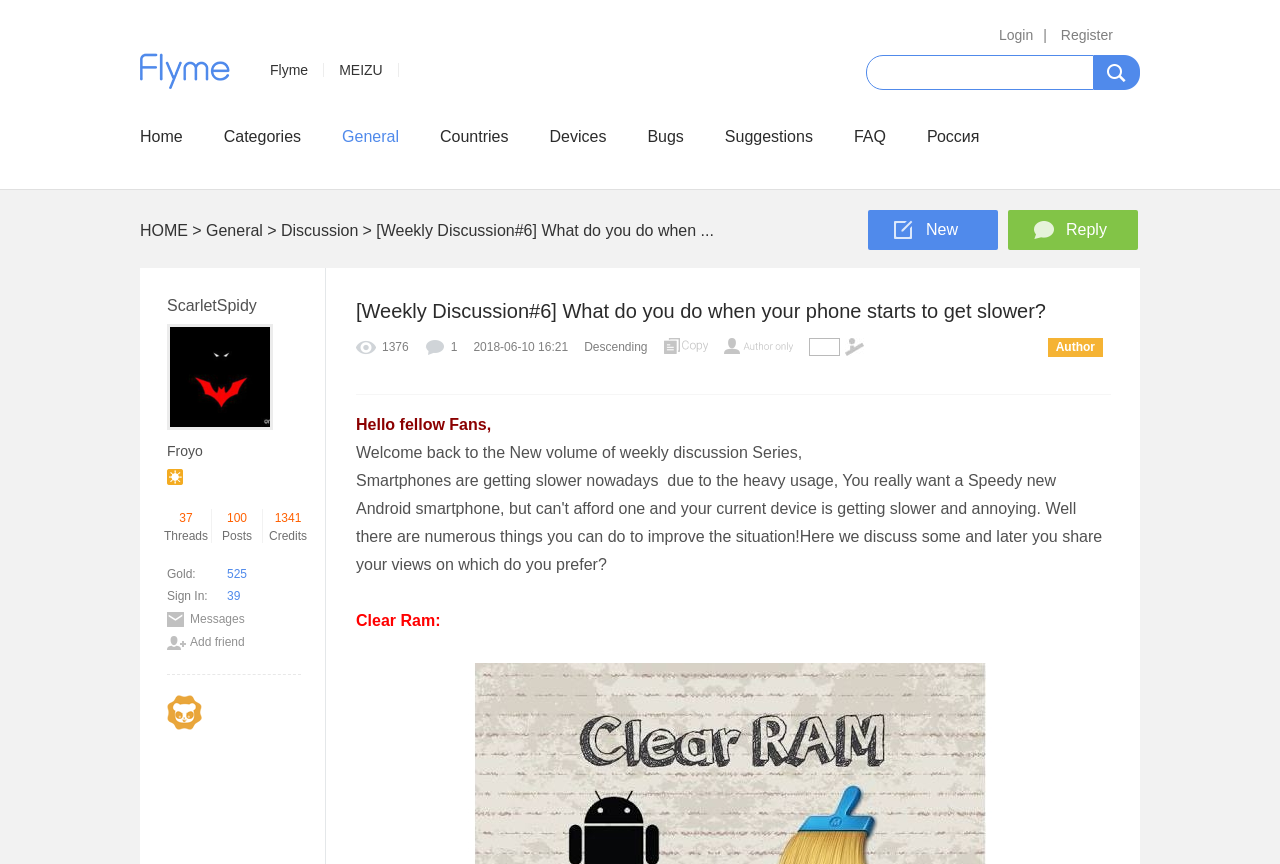Identify the bounding box coordinates for the UI element described as follows: "title="Jump to specified page"". Ensure the coordinates are four float numbers between 0 and 1, formatted as [left, top, right, bottom].

[0.632, 0.391, 0.656, 0.412]